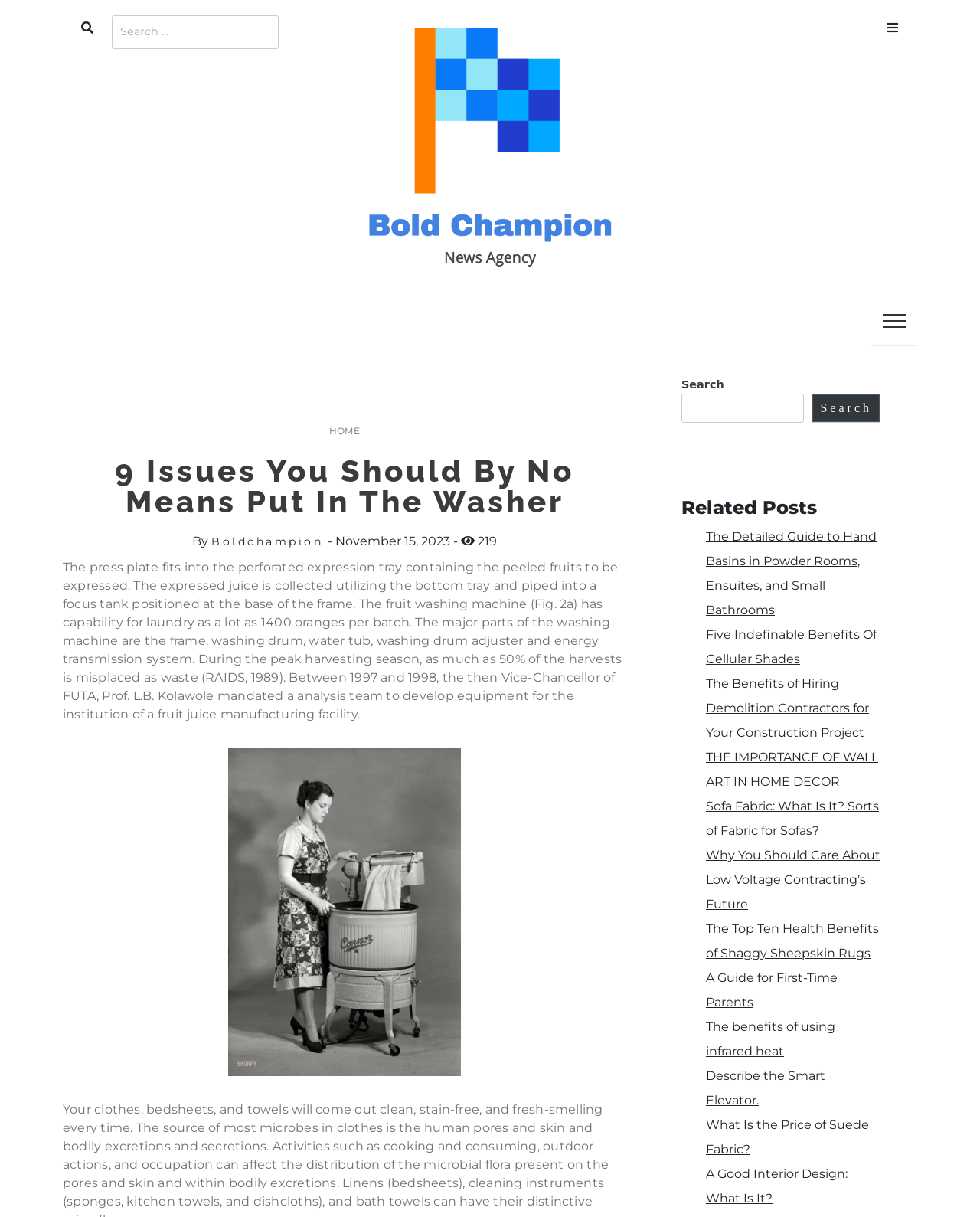Determine the bounding box coordinates for the UI element with the following description: "Search". The coordinates should be four float numbers between 0 and 1, represented as [left, top, right, bottom].

[0.064, 0.013, 0.114, 0.028]